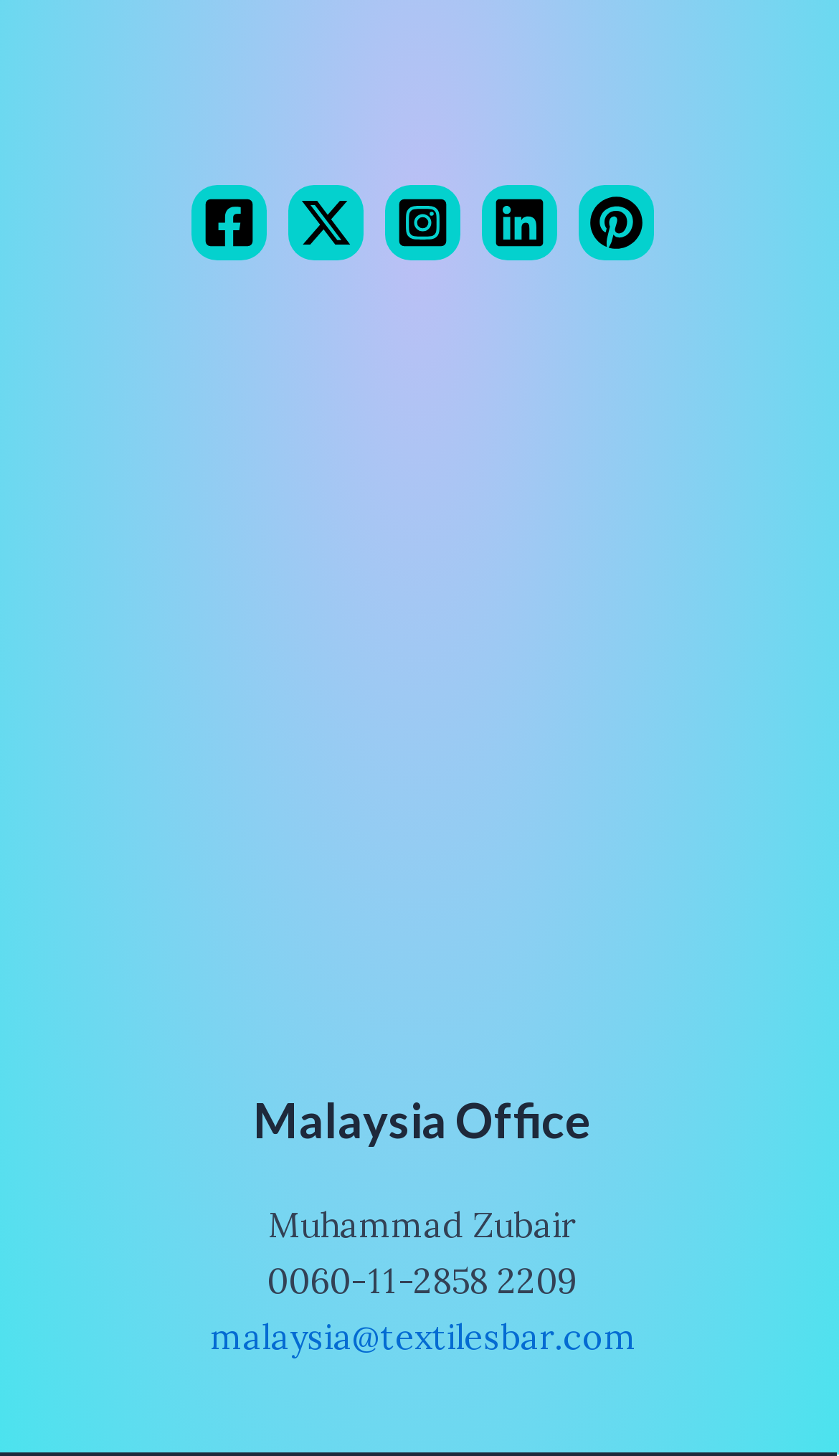What is the phone number of Malaysia Office?
Please provide a single word or phrase as the answer based on the screenshot.

0060-11-2858 2209